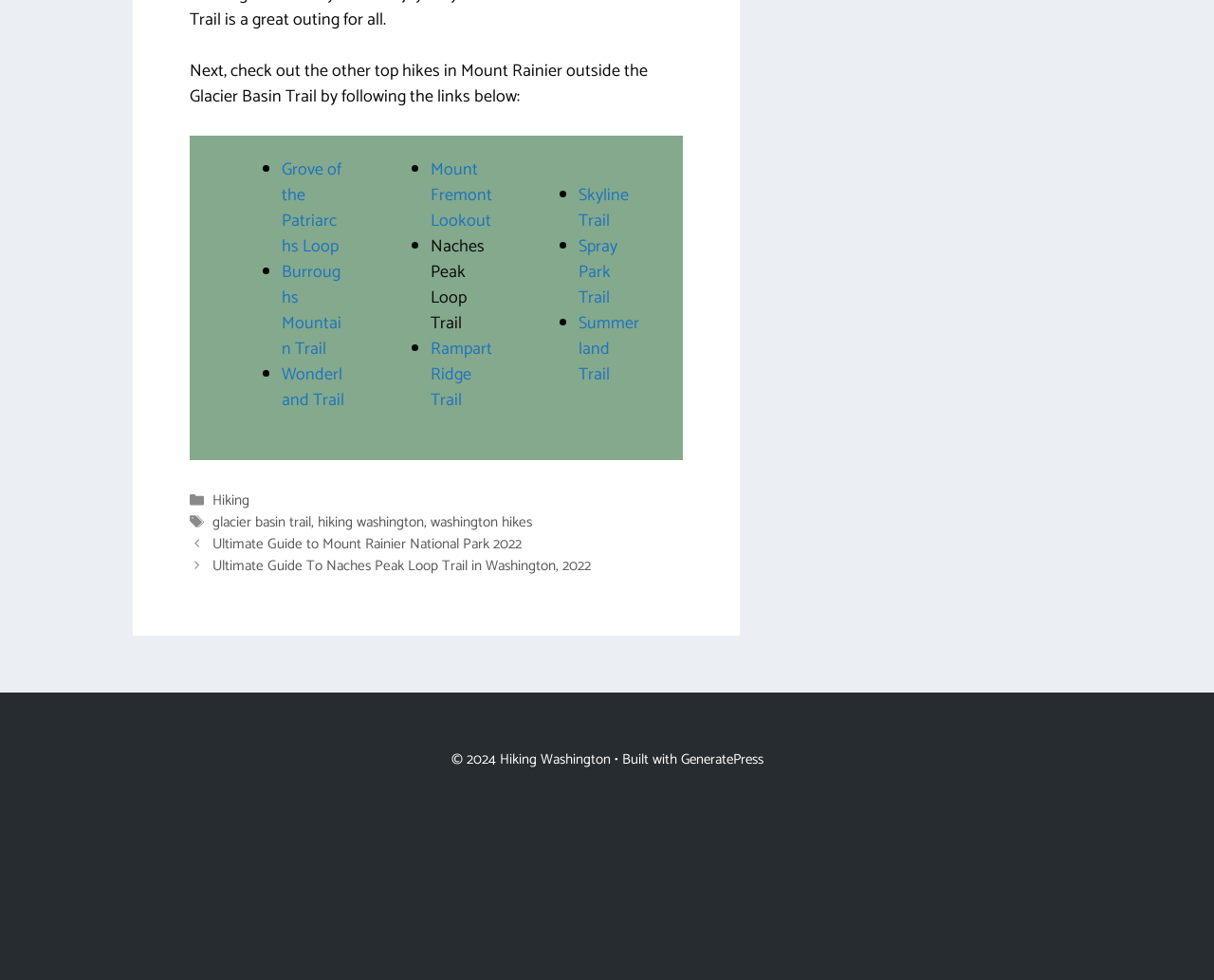What is the topic of the links listed on the webpage?
Ensure your answer is thorough and detailed.

The webpage lists several links to hiking trails, including Grove of the Patriarchs Loop, Burroughs Mountain Trail, and Wonderland Trail, which suggests that the topic of the links is hiking trails.